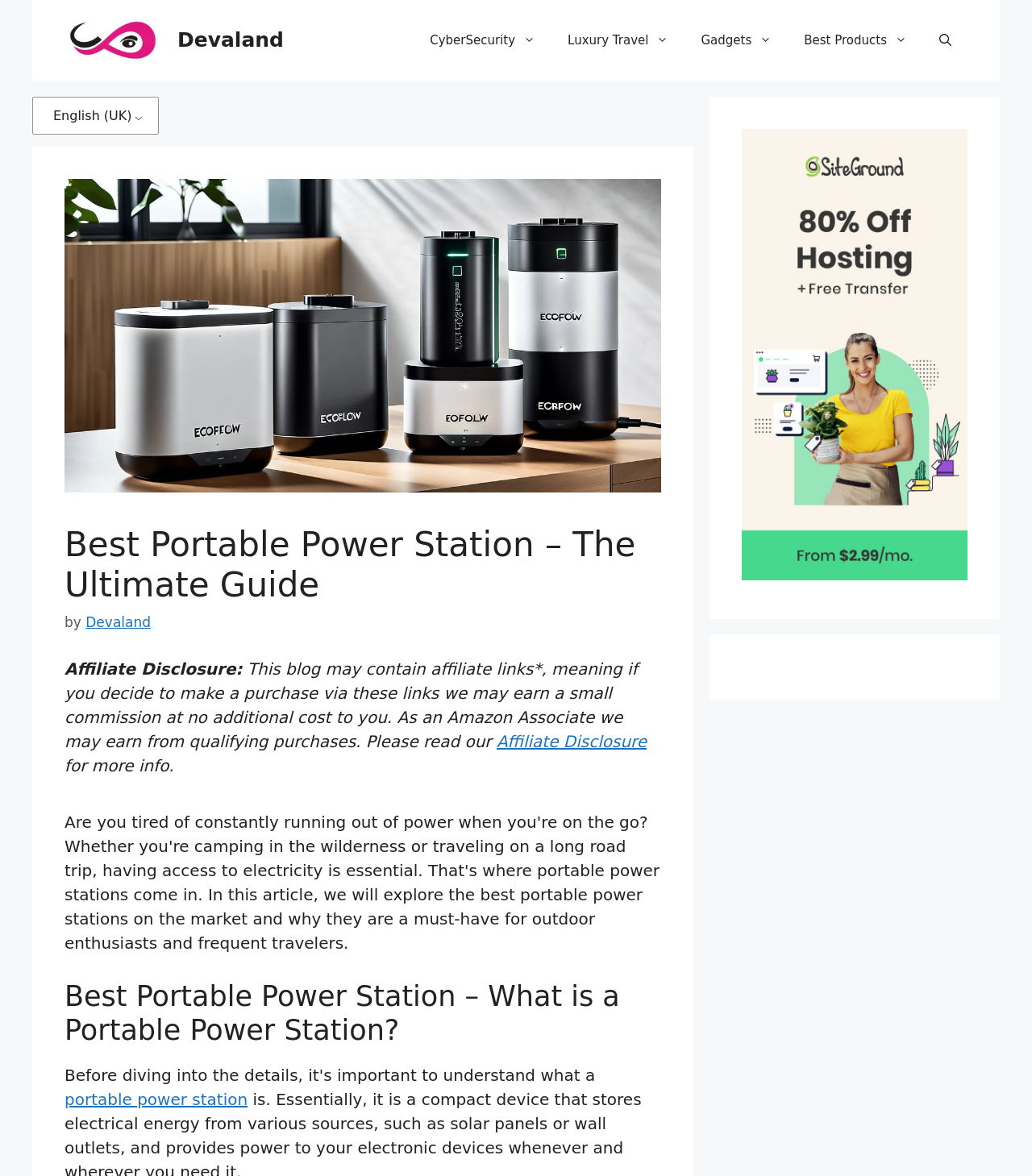Can you extract the headline from the webpage for me?

Best Portable Power Station – The Ultimate Guide